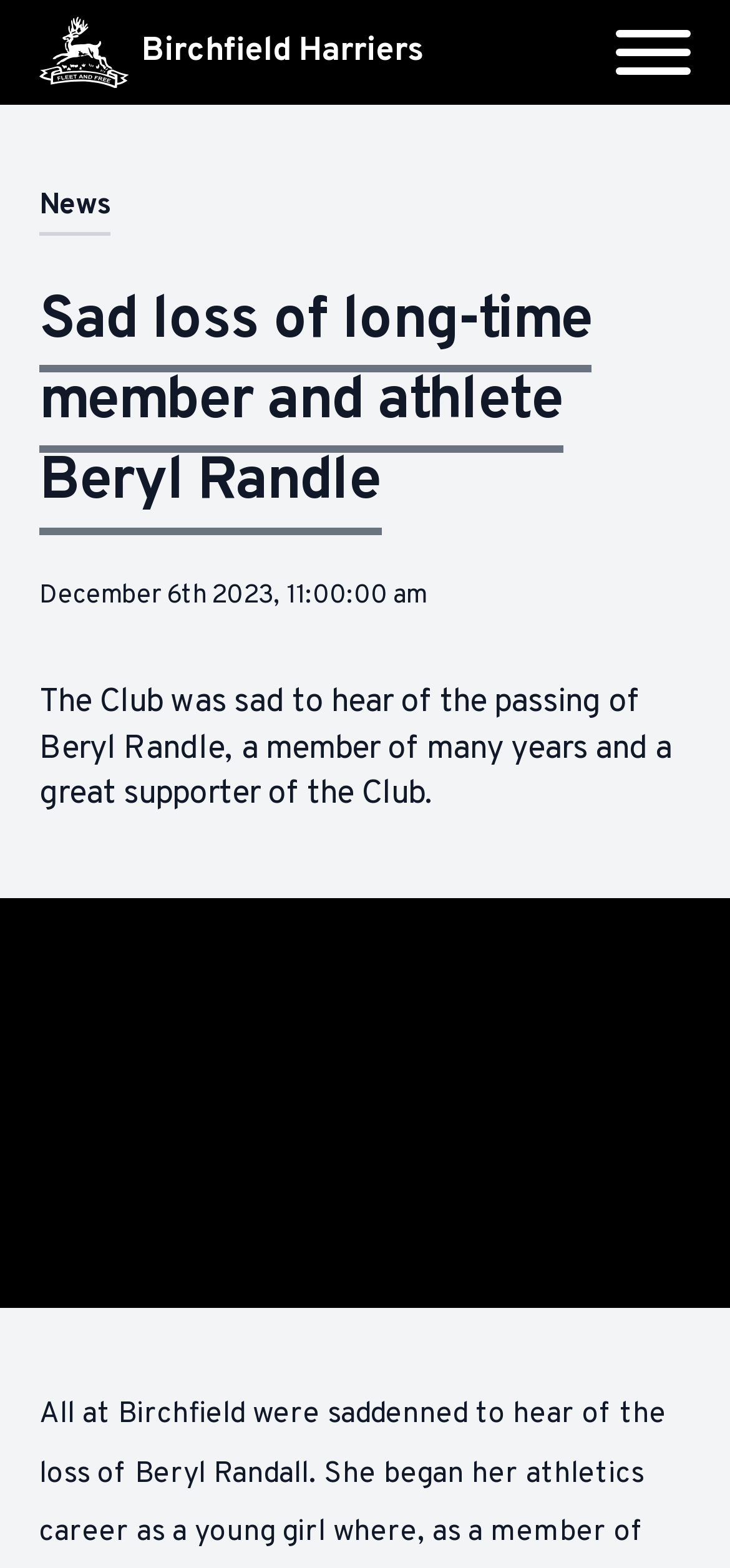What is the tone of the news?
Answer the question with as much detail as you can, using the image as a reference.

I can infer that the tone of the news is sad because the heading mentions 'Sad loss' and the static text says 'The Club was sad to hear of the passing of Beryl Randle'. This suggests that the news is about a tragic event.